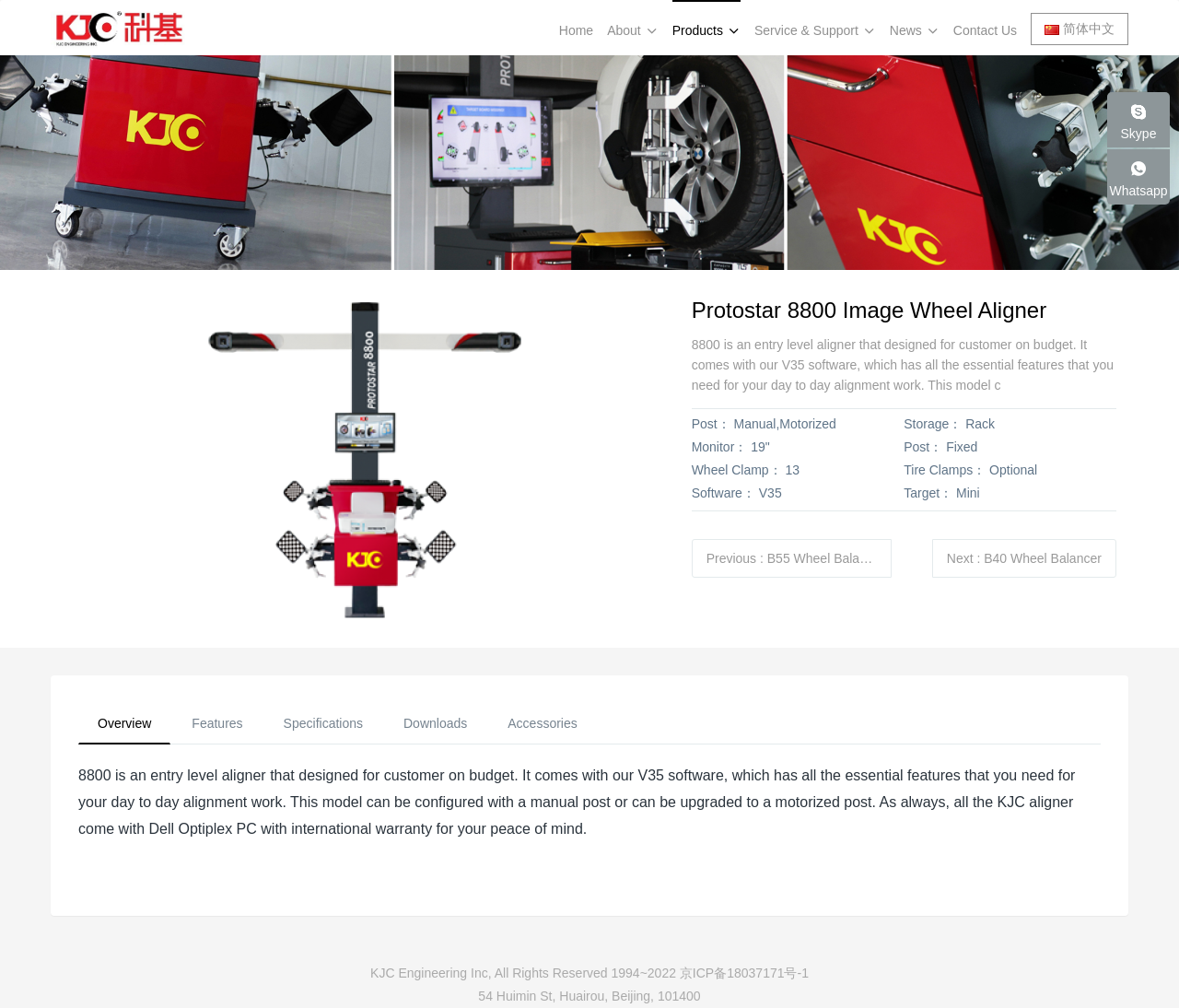What is the type of post that this product can be configured with?
Kindly answer the question with as much detail as you can.

The type of post that this product can be configured with can be found in the product description area, where it is mentioned that 'This model can be configured with a manual post or can be upgraded to a motorized post.'